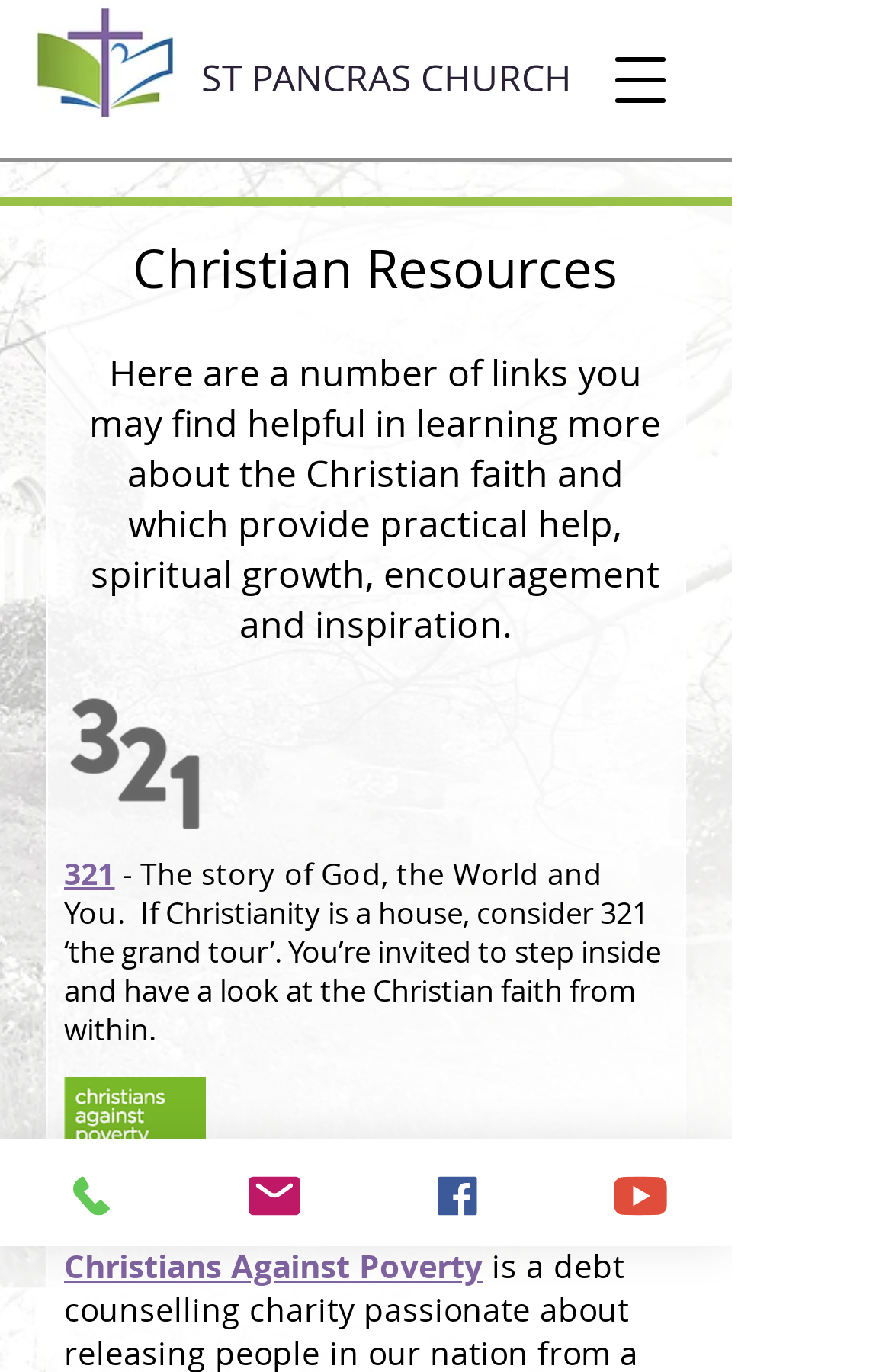Please locate the bounding box coordinates of the element that should be clicked to achieve the given instruction: "Learn about 321".

[0.072, 0.622, 0.129, 0.652]